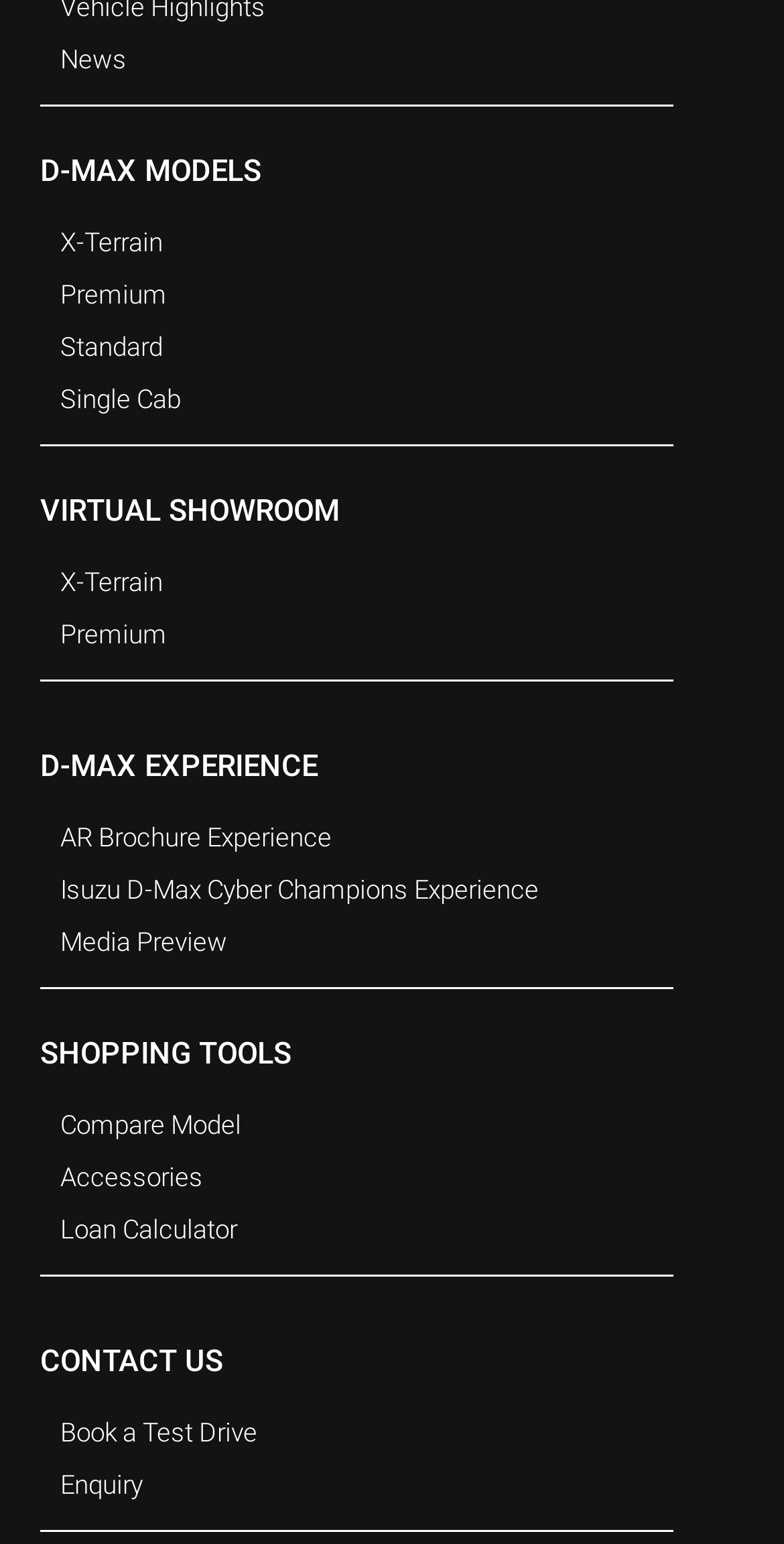How many links are there under 'VIRTUAL SHOWROOM'?
Provide a concise answer using a single word or phrase based on the image.

1